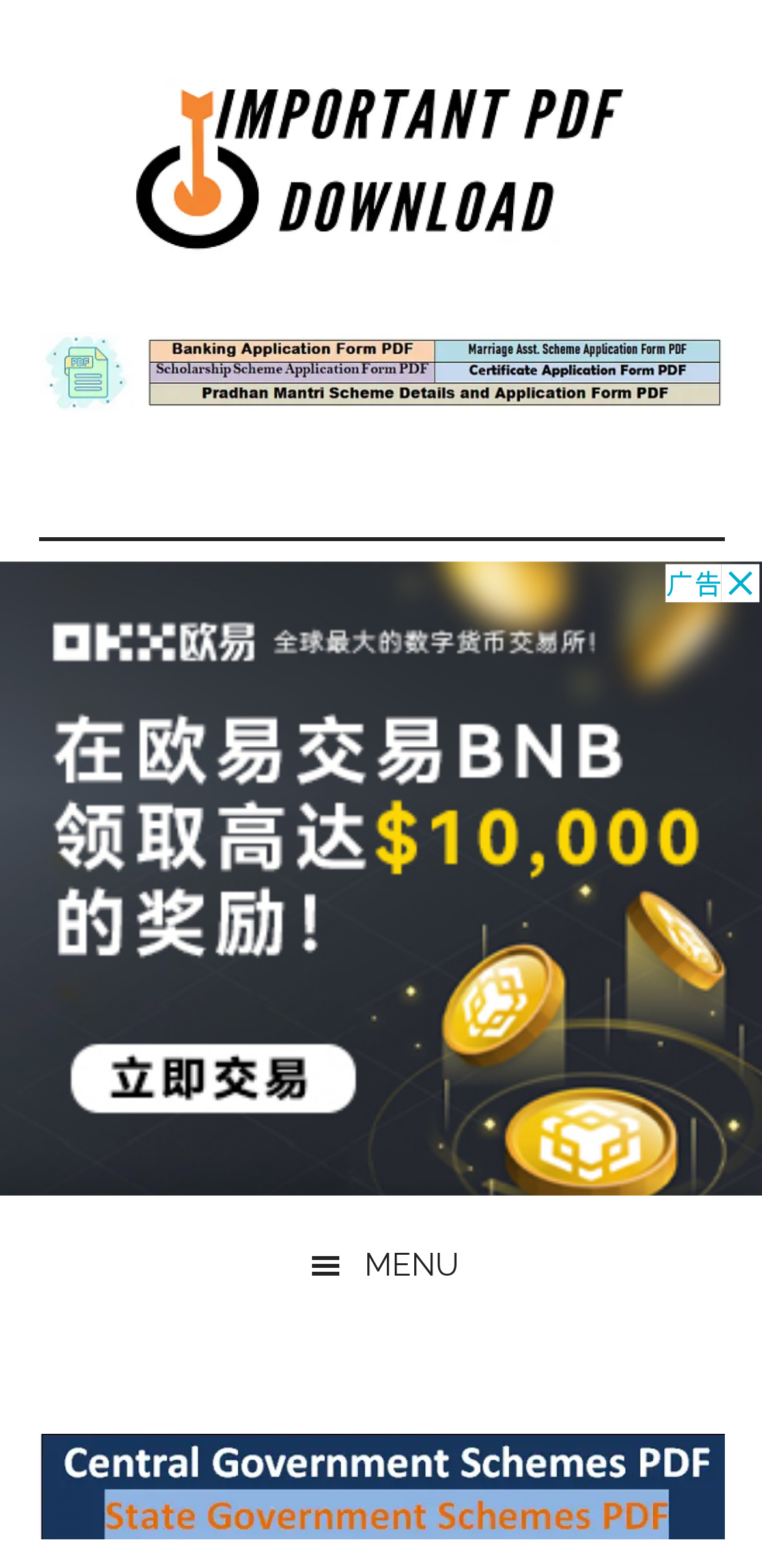What is the position of the 'MENU' button on this webpage?
Look at the image and provide a short answer using one word or a phrase.

Bottom